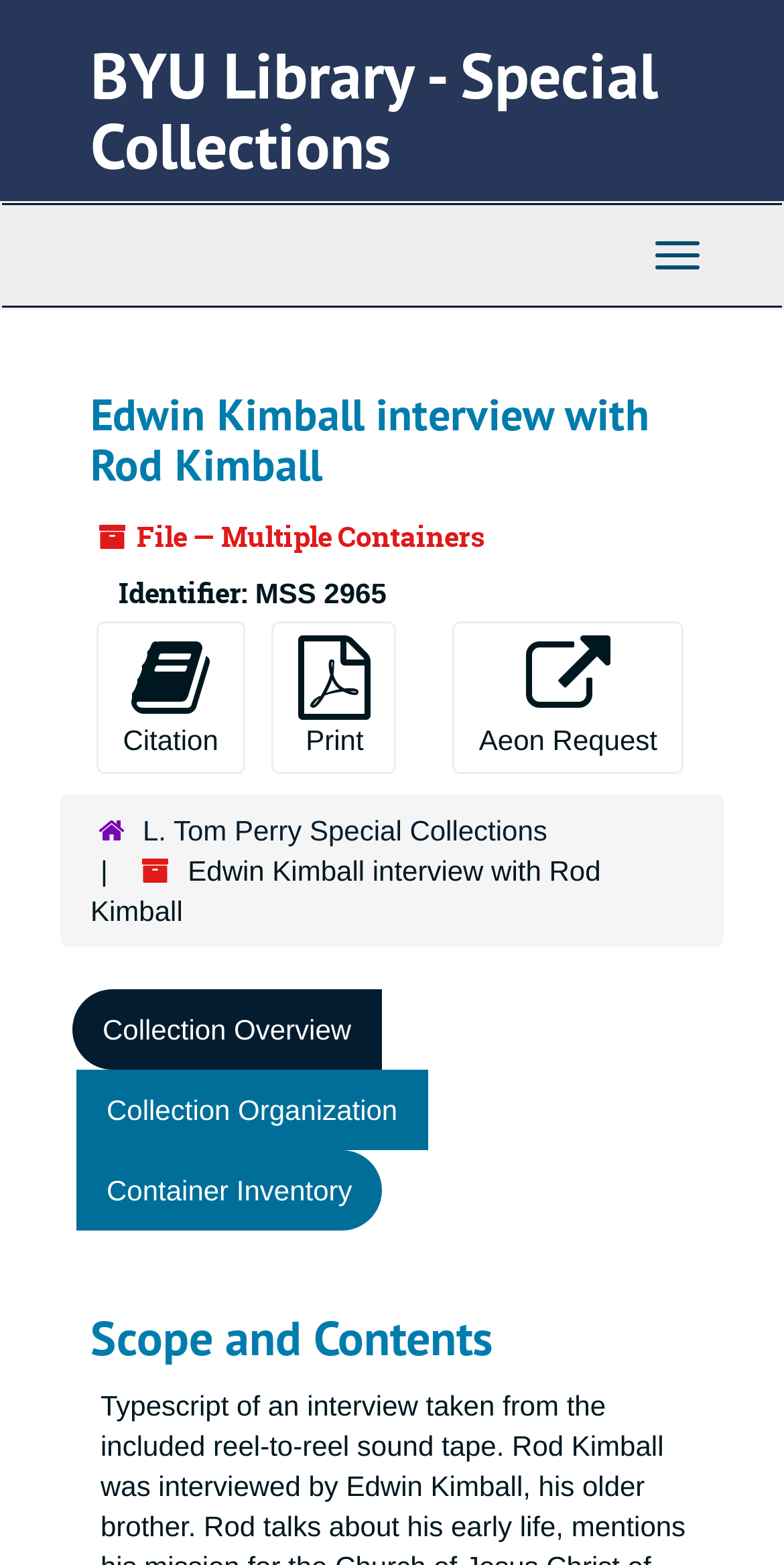Please determine the bounding box coordinates of the element to click on in order to accomplish the following task: "Request through Aeon". Ensure the coordinates are four float numbers ranging from 0 to 1, i.e., [left, top, right, bottom].

[0.578, 0.397, 0.872, 0.494]